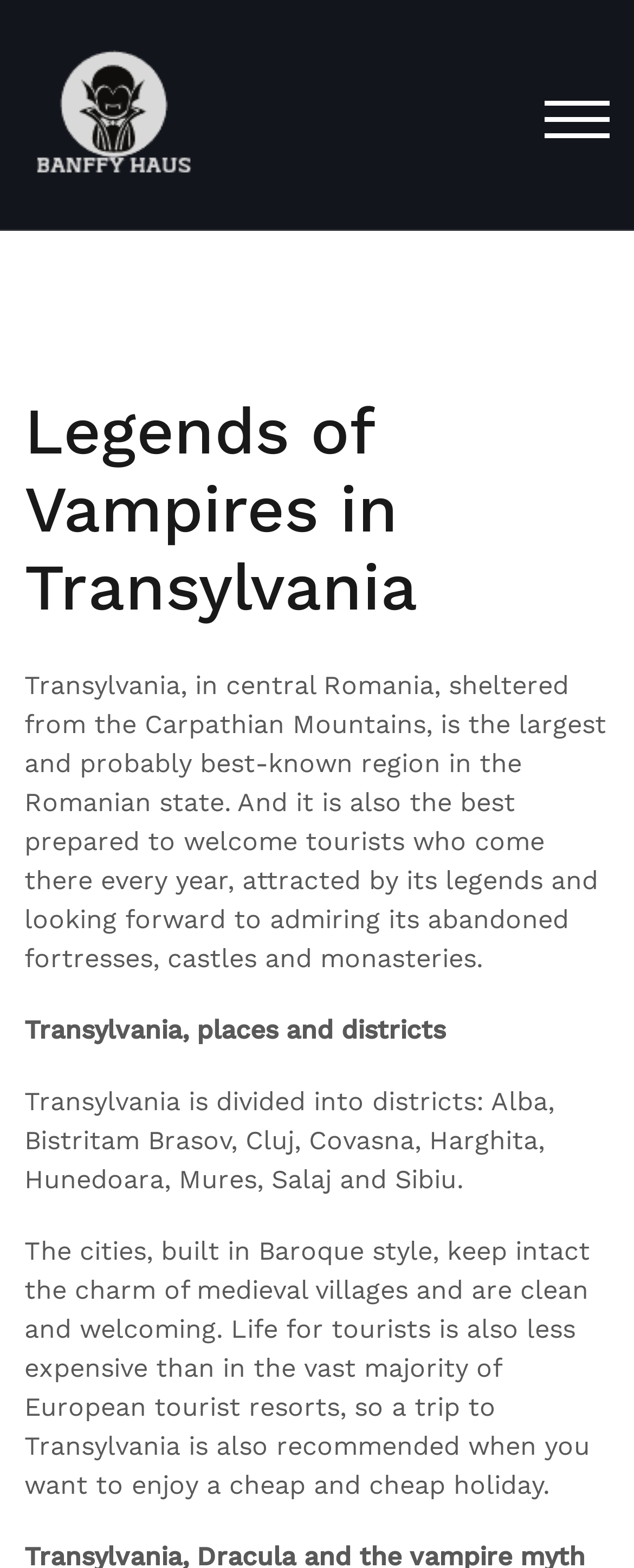What is the headline of the webpage?

Legends of Vampires in Transylvania